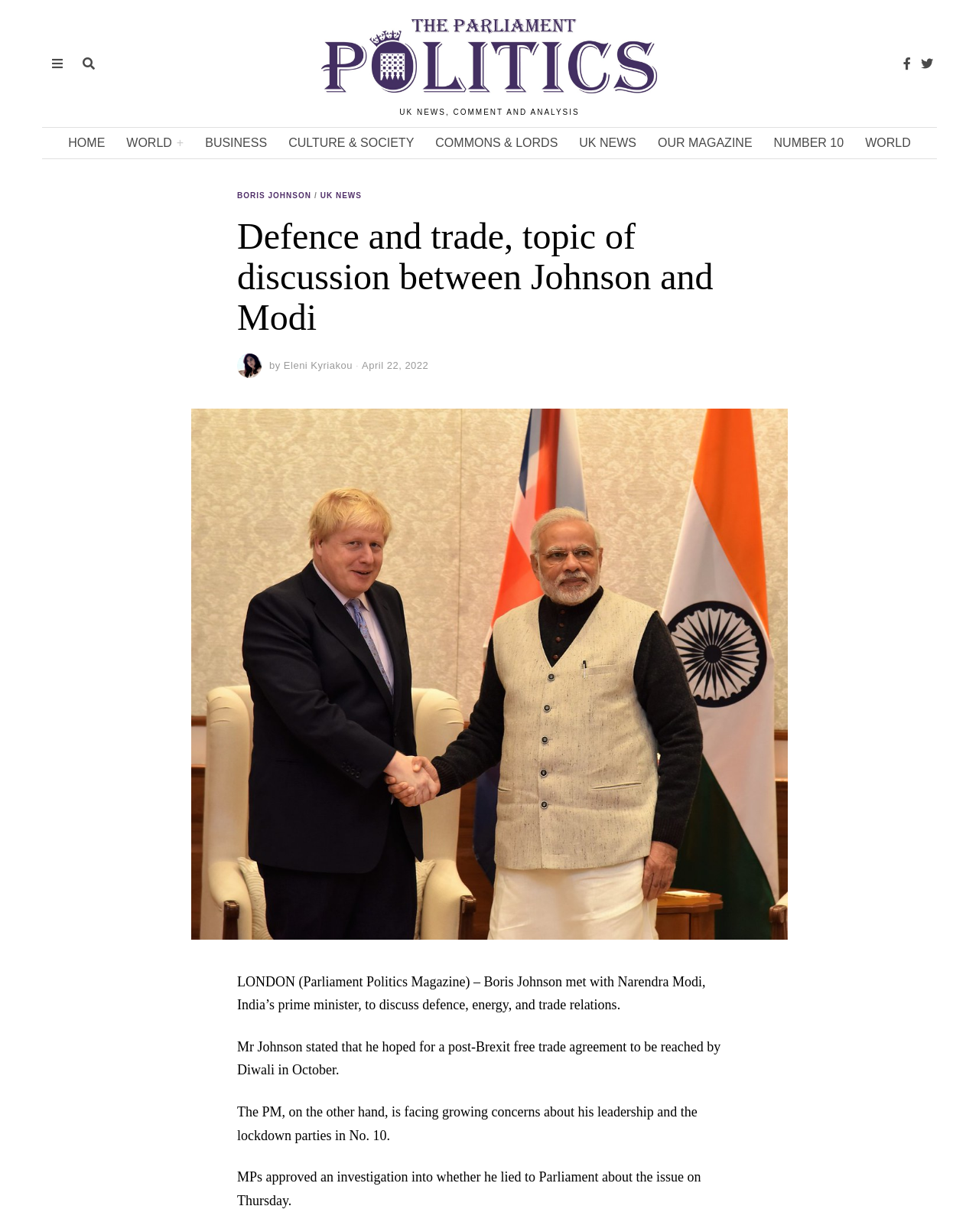Please identify the bounding box coordinates of the element that needs to be clicked to execute the following command: "Click on the HOME link". Provide the bounding box using four float numbers between 0 and 1, formatted as [left, top, right, bottom].

[0.059, 0.104, 0.118, 0.129]